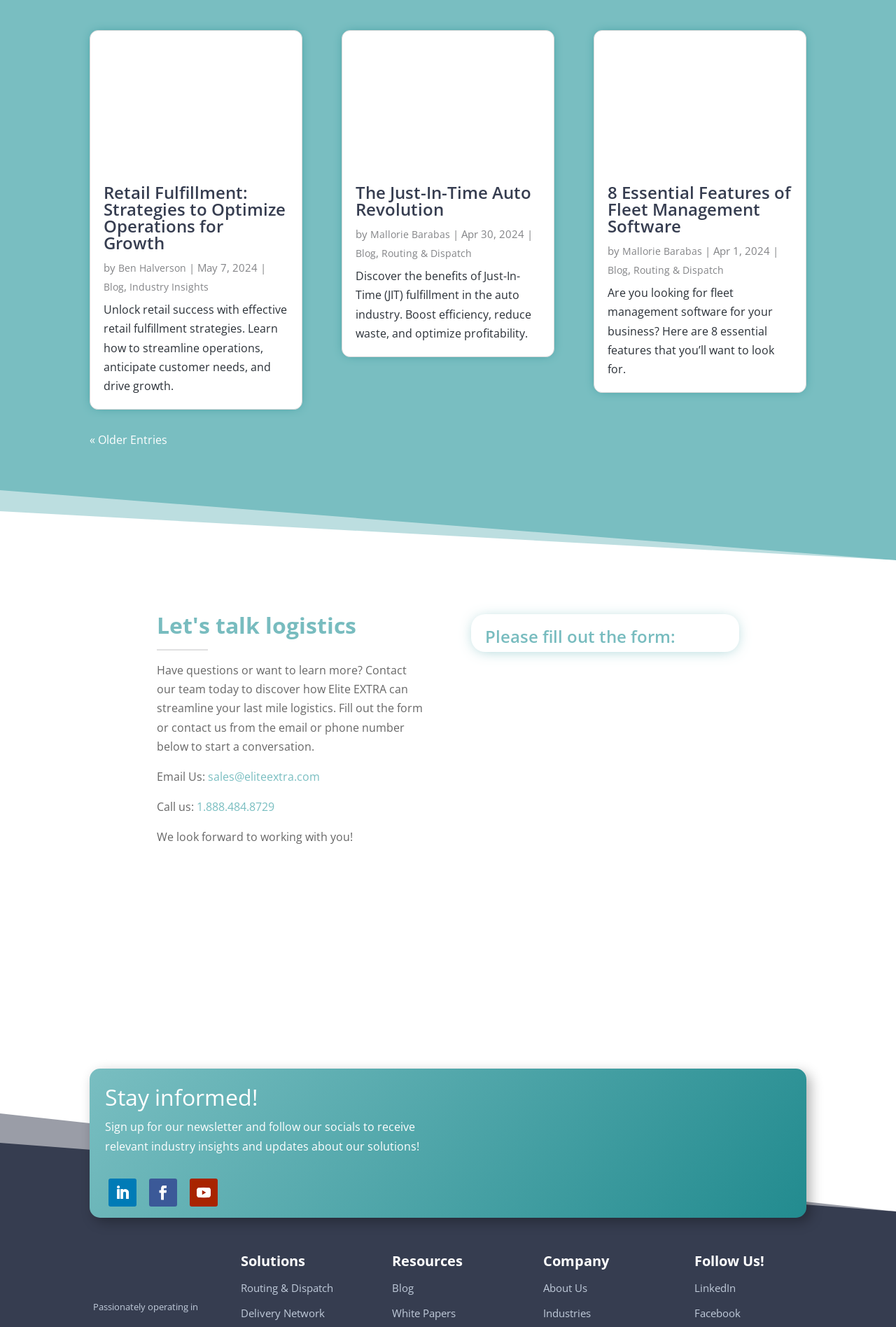What is the email address to contact the team?
Look at the screenshot and give a one-word or phrase answer.

sales@eliteextra.com